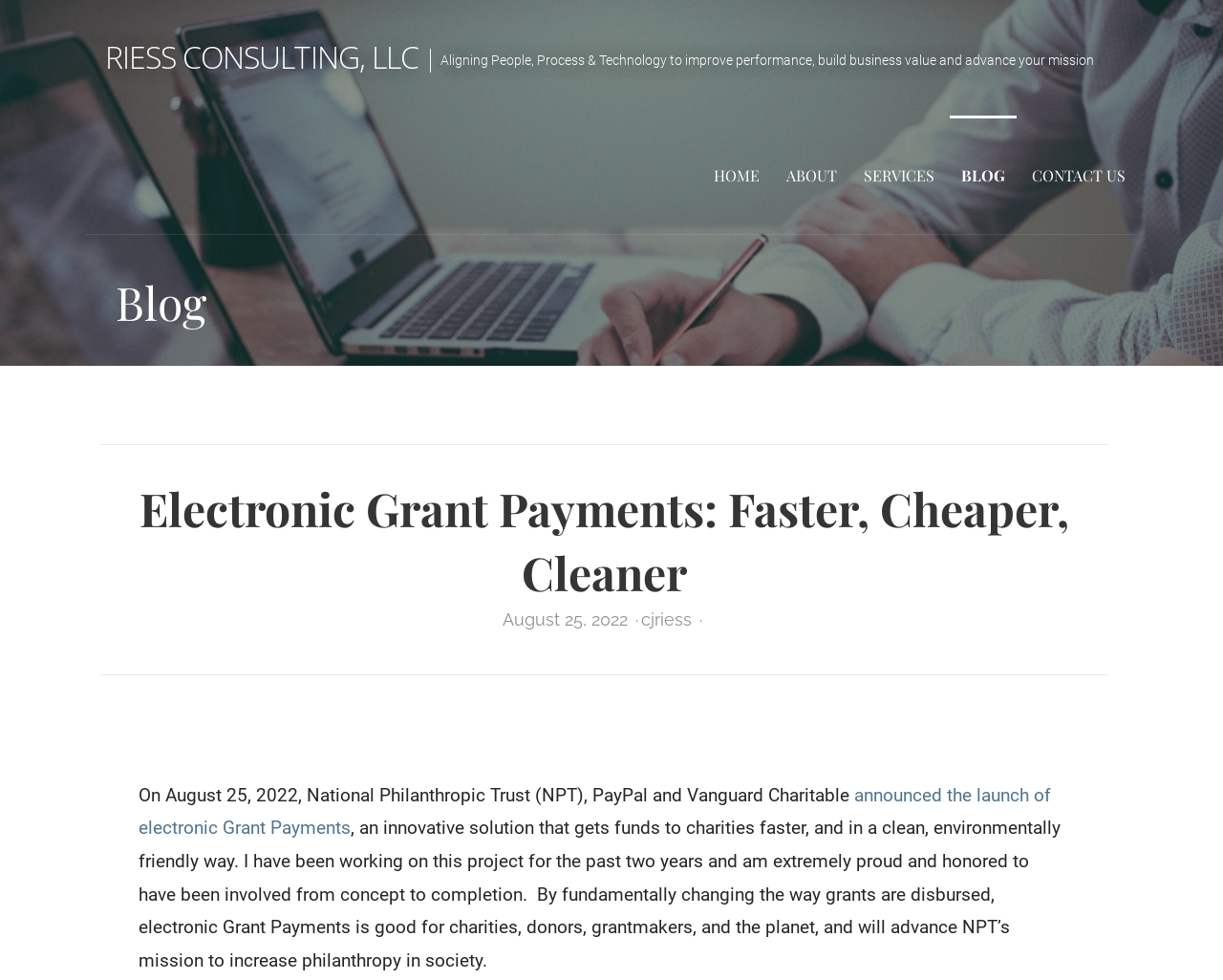Pinpoint the bounding box coordinates of the area that should be clicked to complete the following instruction: "read the blog". The coordinates must be given as four float numbers between 0 and 1, i.e., [left, top, right, bottom].

[0.082, 0.243, 0.918, 0.373]